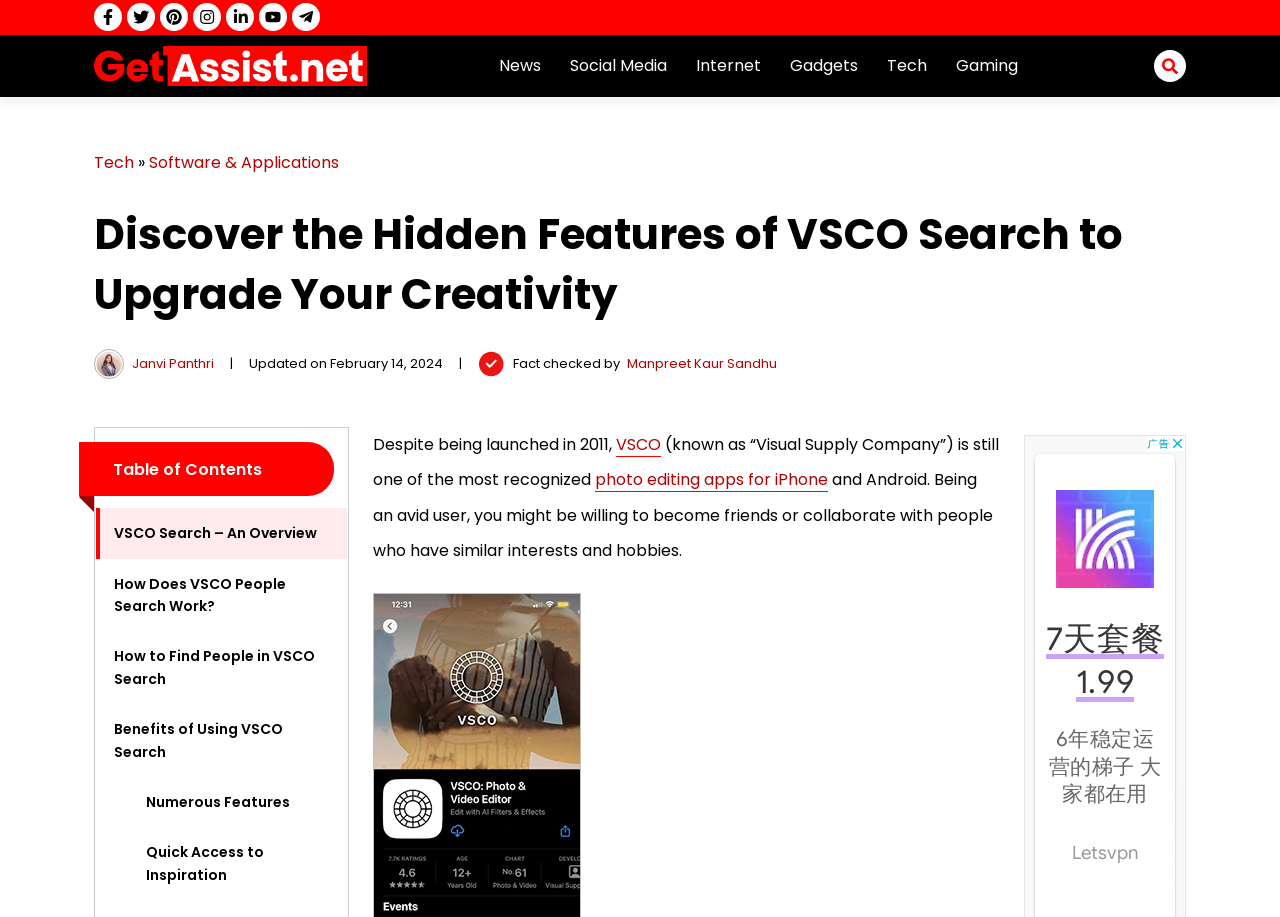Show the bounding box coordinates for the HTML element as described: "Software & Applications".

[0.116, 0.165, 0.265, 0.19]